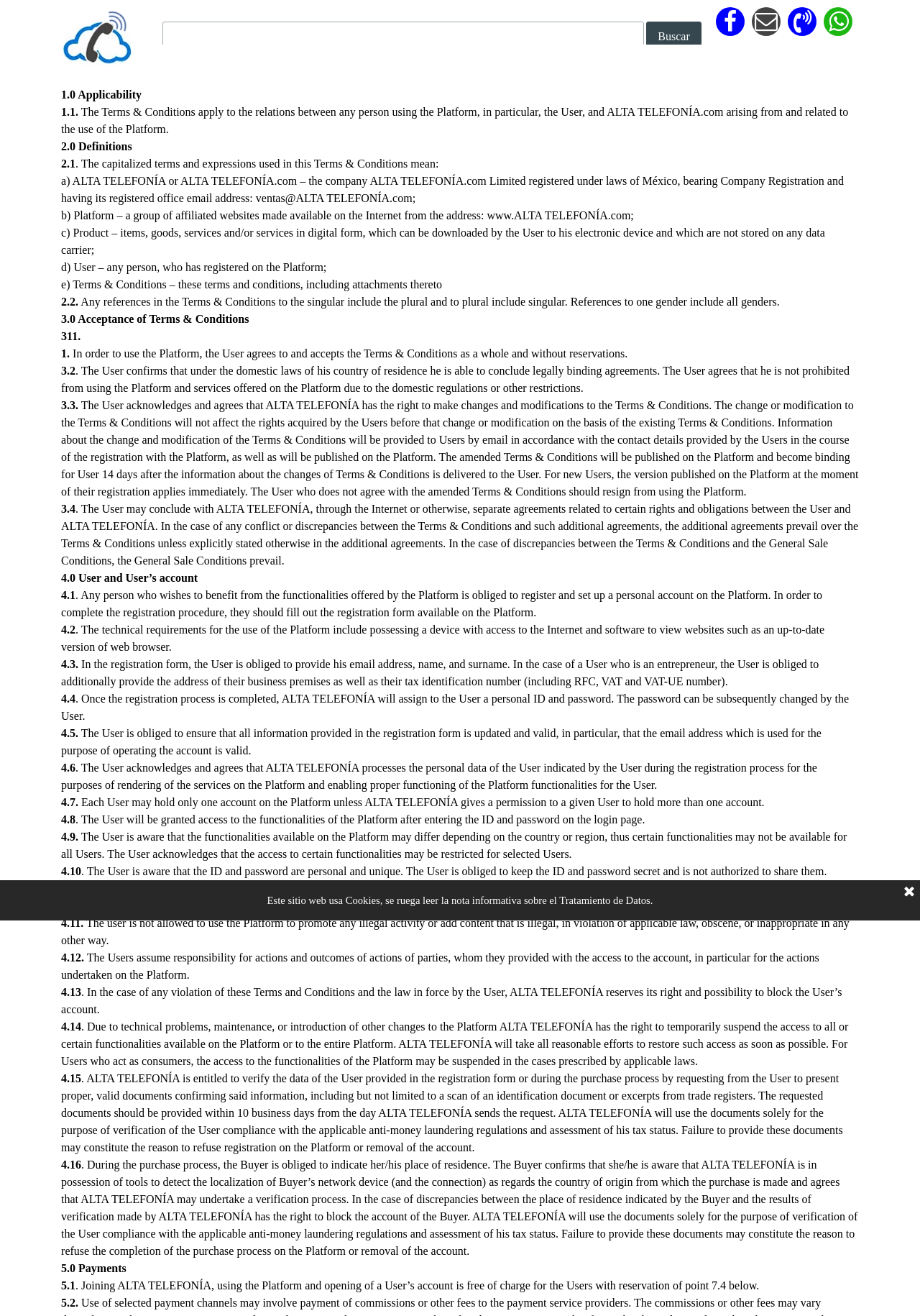Answer the following in one word or a short phrase: 
What is the purpose of verifying the User's data by ALTA TELEFONÍA?

To comply with anti-money laundering regulations